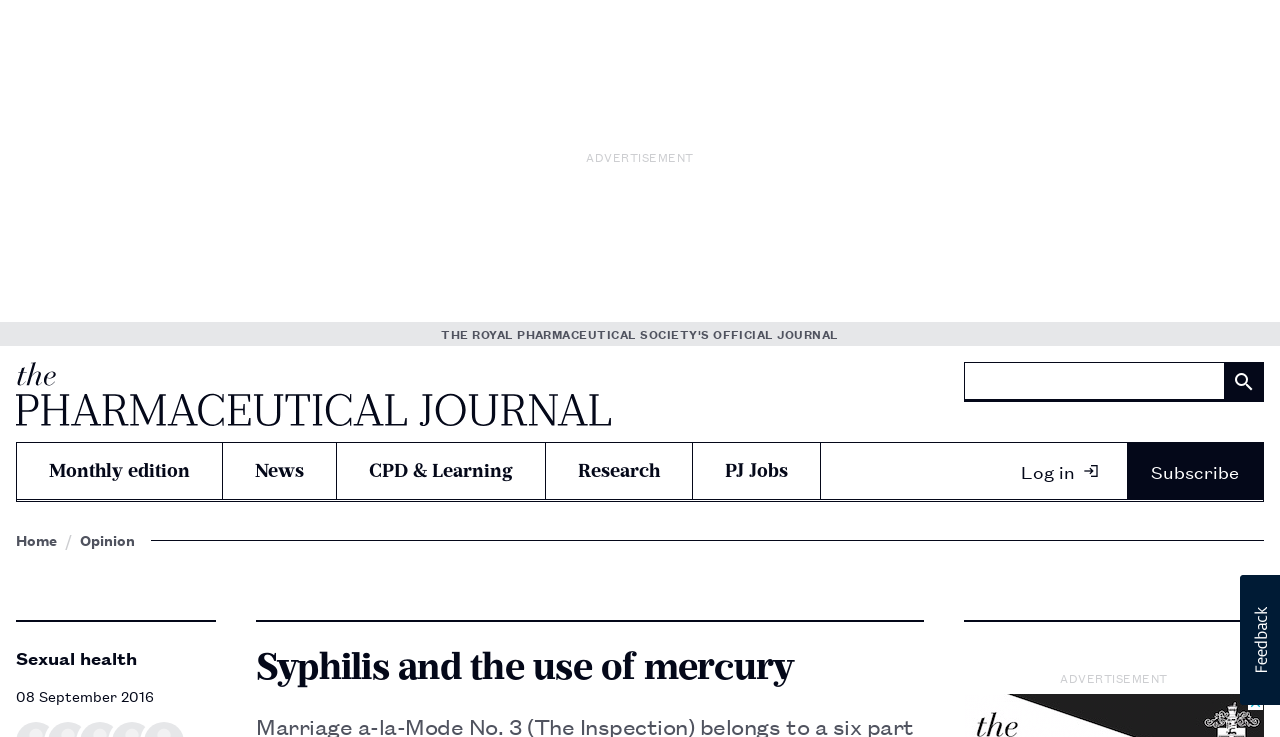Determine the bounding box coordinates of the clickable element necessary to fulfill the instruction: "Provide feedback". Provide the coordinates as four float numbers within the 0 to 1 range, i.e., [left, top, right, bottom].

[0.969, 0.78, 1.0, 0.957]